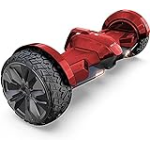Provide a single word or phrase to answer the given question: 
What type of commuting solution does the hoverboard represent?

Eco-friendly